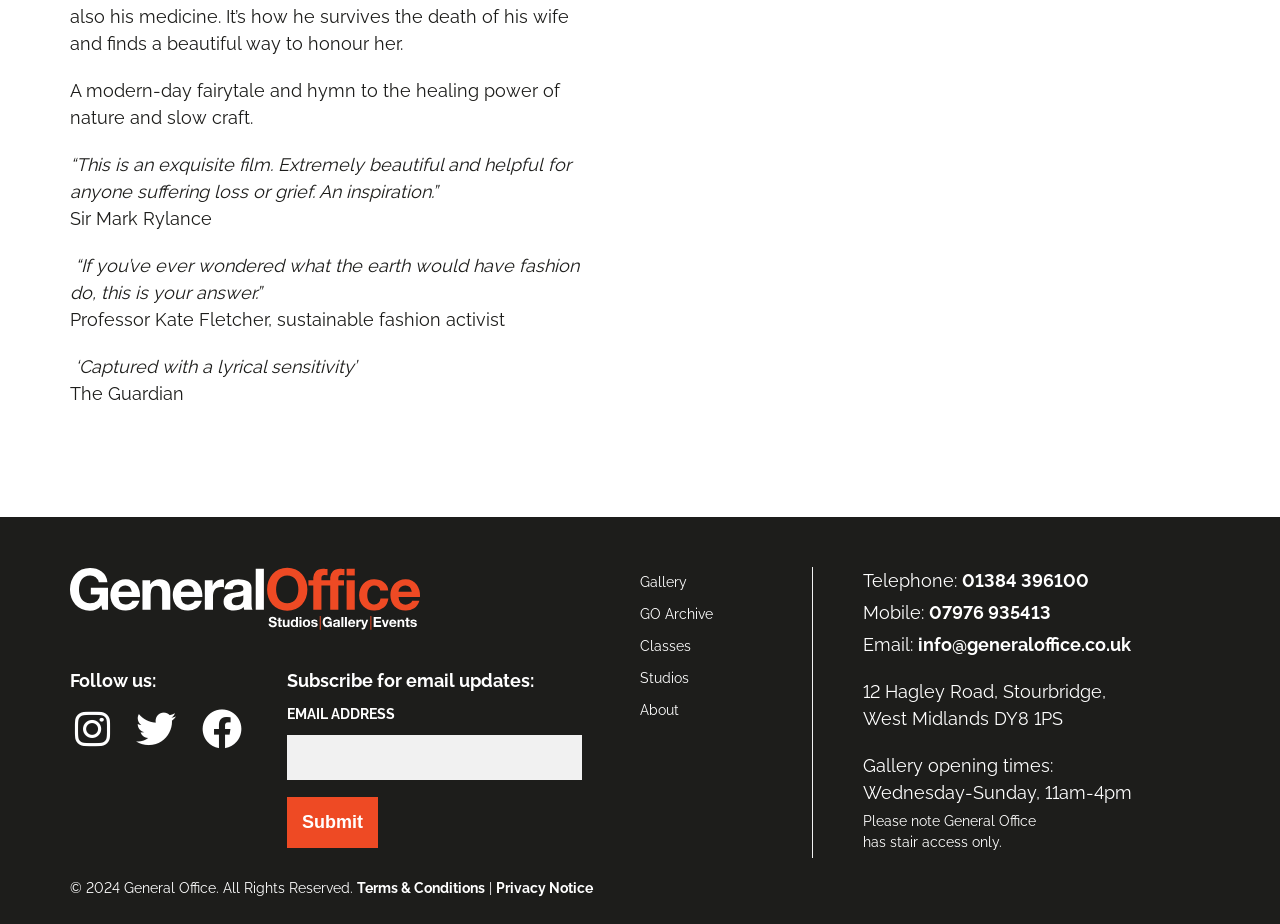Please determine the bounding box coordinates of the element's region to click for the following instruction: "View Terms & Conditions".

[0.279, 0.95, 0.379, 0.973]